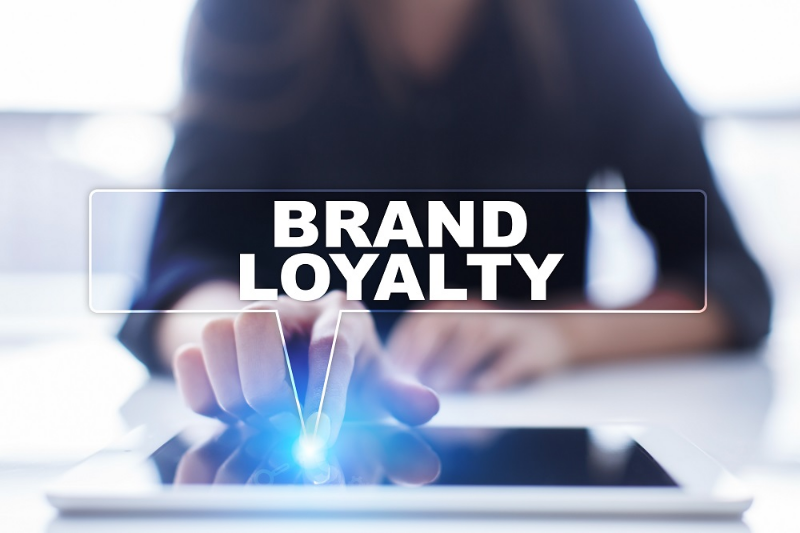Offer a detailed narrative of what is shown in the image.

The image depicts a close-up of a hand interacting with a tablet, emphasizing the concept of "Brand Loyalty." A glowing effect surrounds the text, highlighting its significance in marketing strategies. This visual representation illustrates the importance of fostering customer loyalty towards brands in a digital age, where user engagement and connection play critical roles in business success. The context suggests a focus on effective marketing planning, aligning with the themes of understanding target markets and implementing strategies that resonate with consumers.